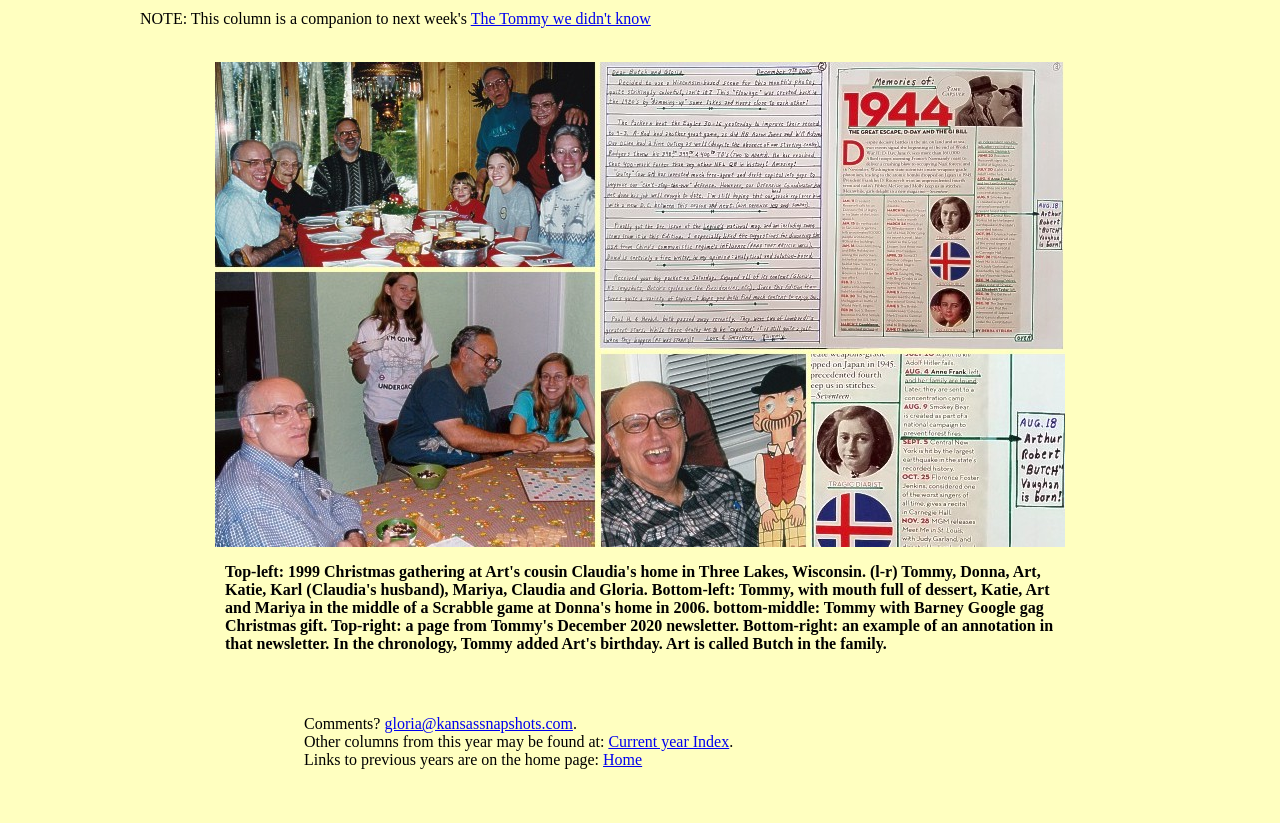Provide the bounding box coordinates in the format (top-left x, top-left y, bottom-right x, bottom-right y). All values are floating point numbers between 0 and 1. Determine the bounding box coordinate of the UI element described as: The Tommy we didn't know

[0.368, 0.012, 0.508, 0.033]